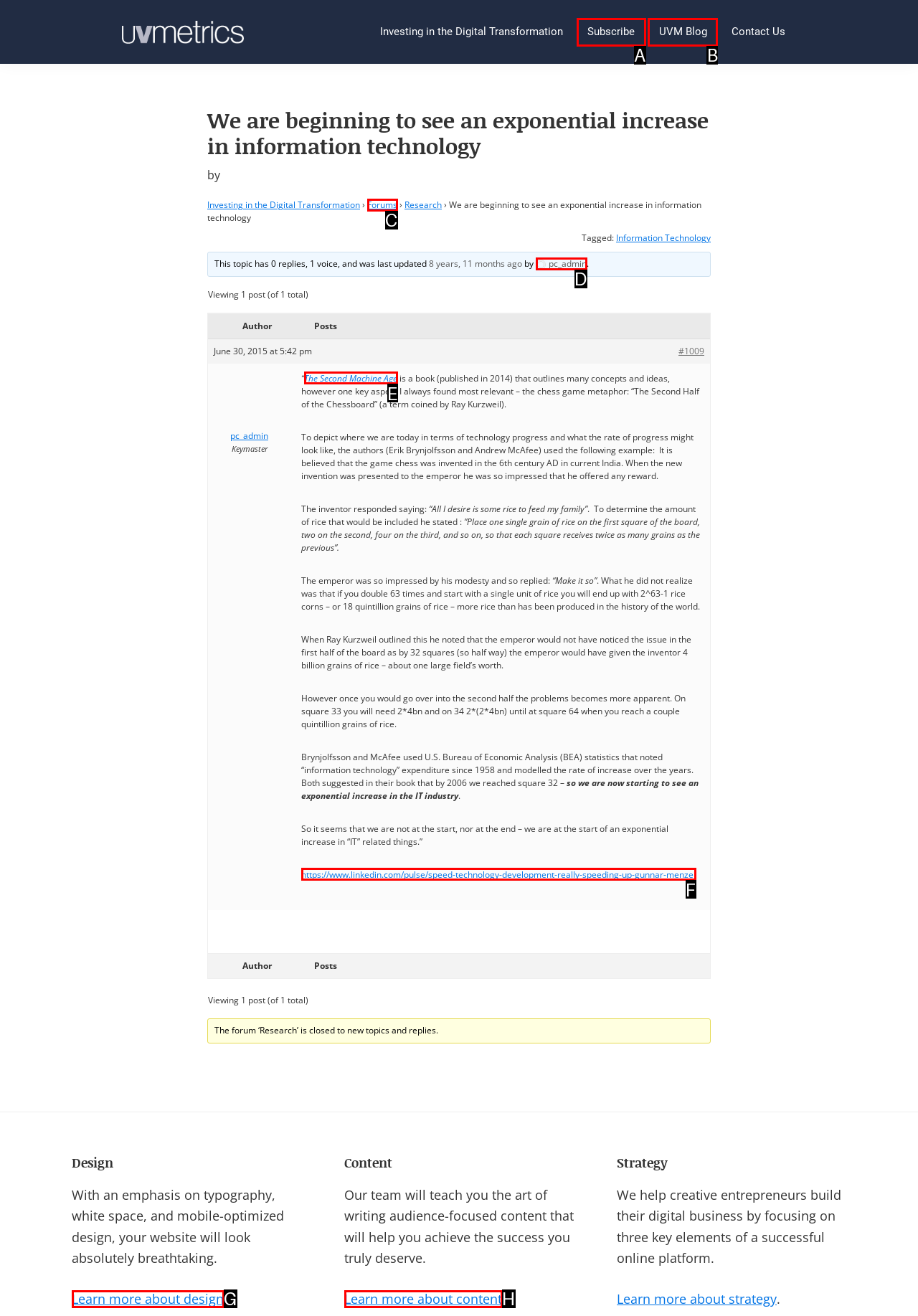Select the UI element that should be clicked to execute the following task: Check the 'UVM Blog'
Provide the letter of the correct choice from the given options.

B